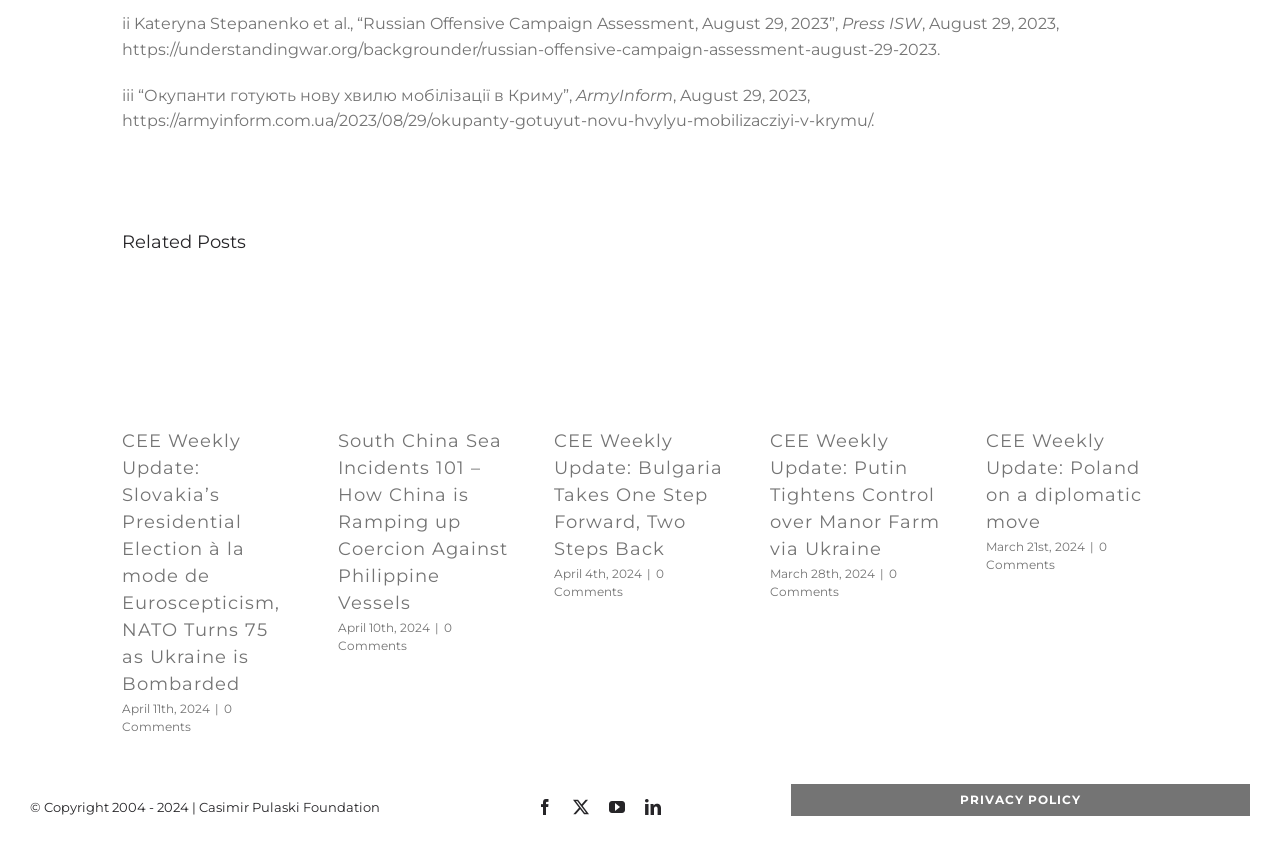What is the date of the second related post?
Based on the image, answer the question with as much detail as possible.

The second related post is a group element with a StaticText element containing the date 'April 10th, 2024'. This date is associated with the post 'South China Sea Incidents 101 – How China is Ramping up Coercion Against Philippine Vessels'.